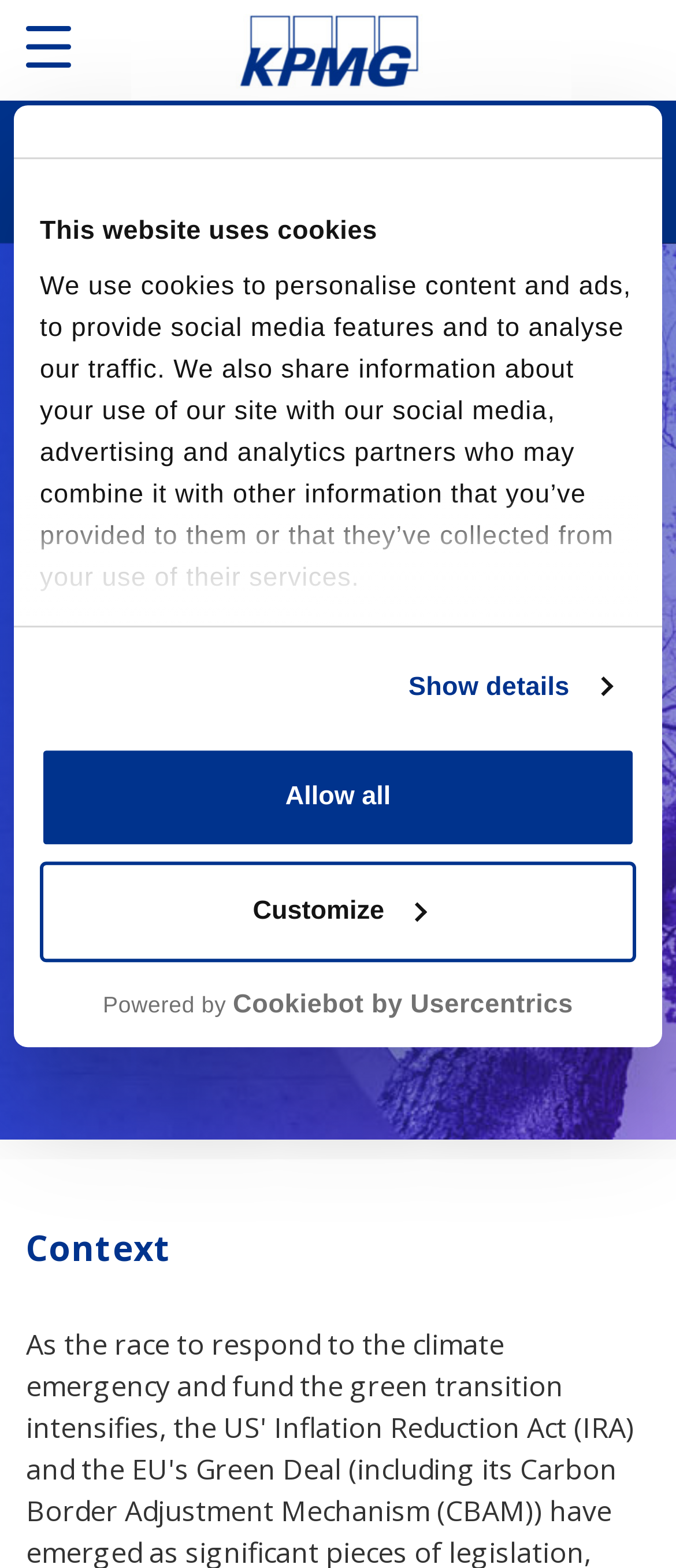Determine the bounding box coordinates of the clickable element to achieve the following action: 'Click the 'Sign in' link'. Provide the coordinates as four float values between 0 and 1, formatted as [left, top, right, bottom].

[0.659, 0.075, 0.962, 0.144]